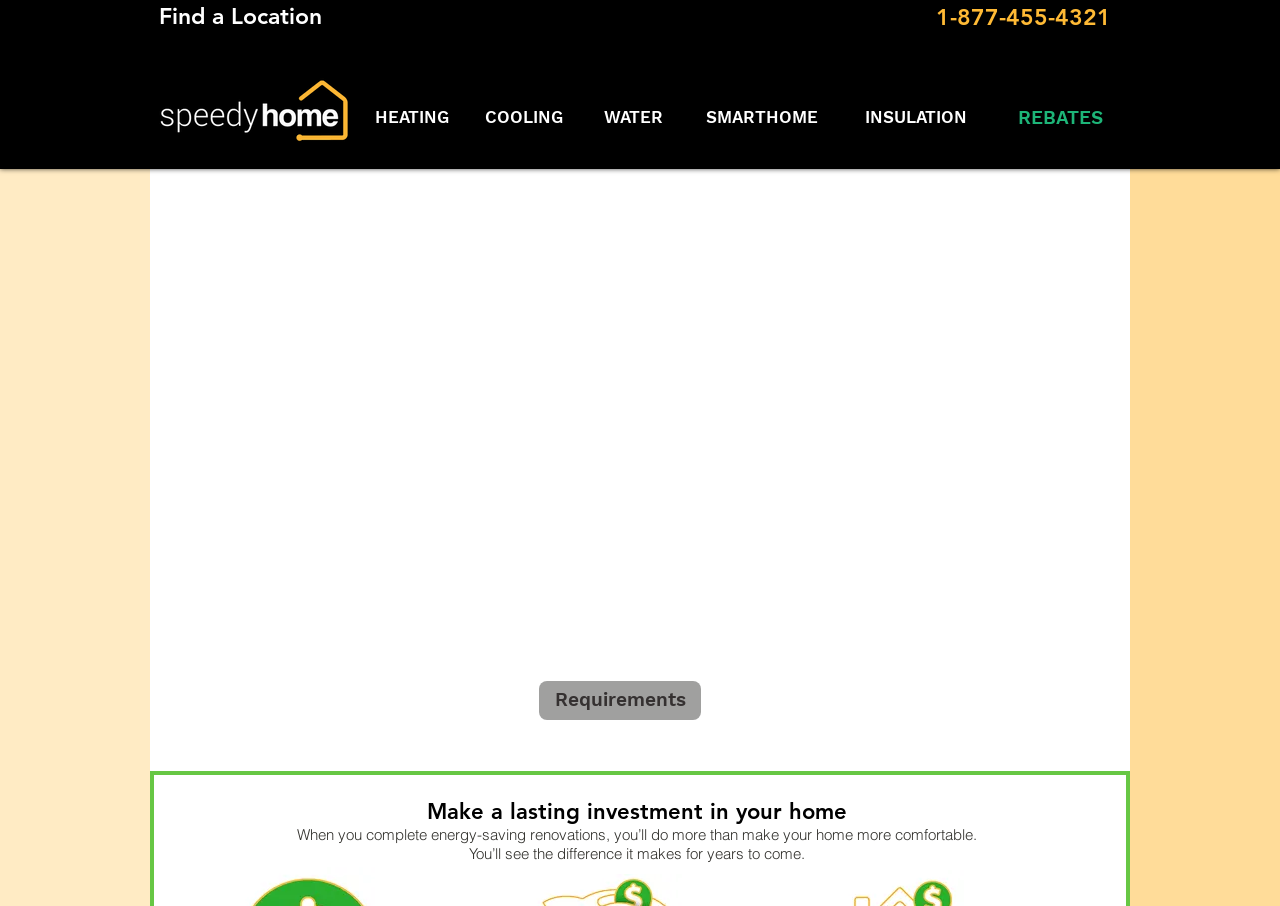Provide the bounding box coordinates for the UI element described in this sentence: "Requirements". The coordinates should be four float values between 0 and 1, i.e., [left, top, right, bottom].

[0.421, 0.752, 0.548, 0.795]